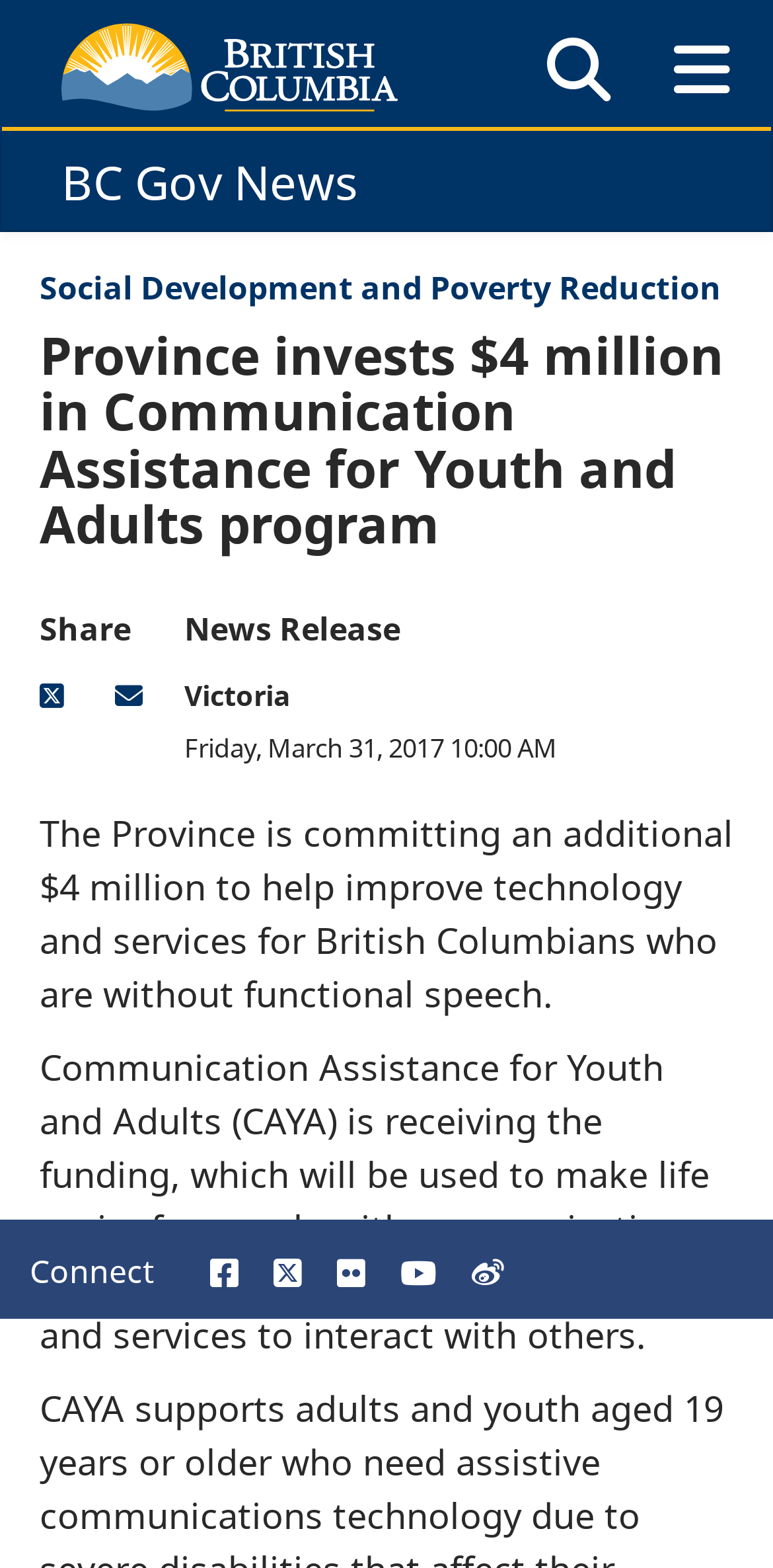What is the purpose of the funding?
Examine the screenshot and reply with a single word or phrase.

Improve technology and services